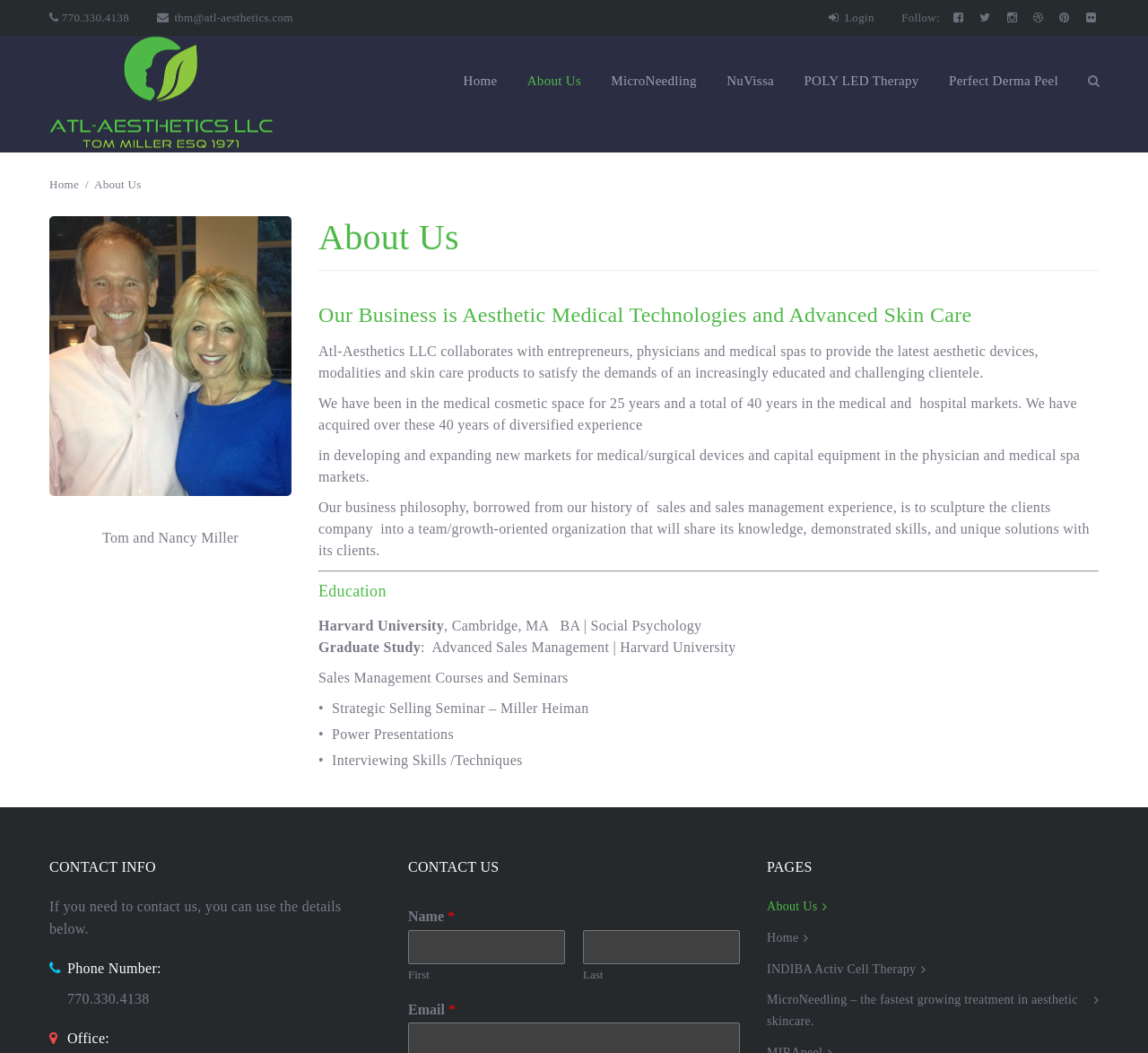Show the bounding box coordinates of the region that should be clicked to follow the instruction: "Go to the Home page."

[0.404, 0.068, 0.433, 0.085]